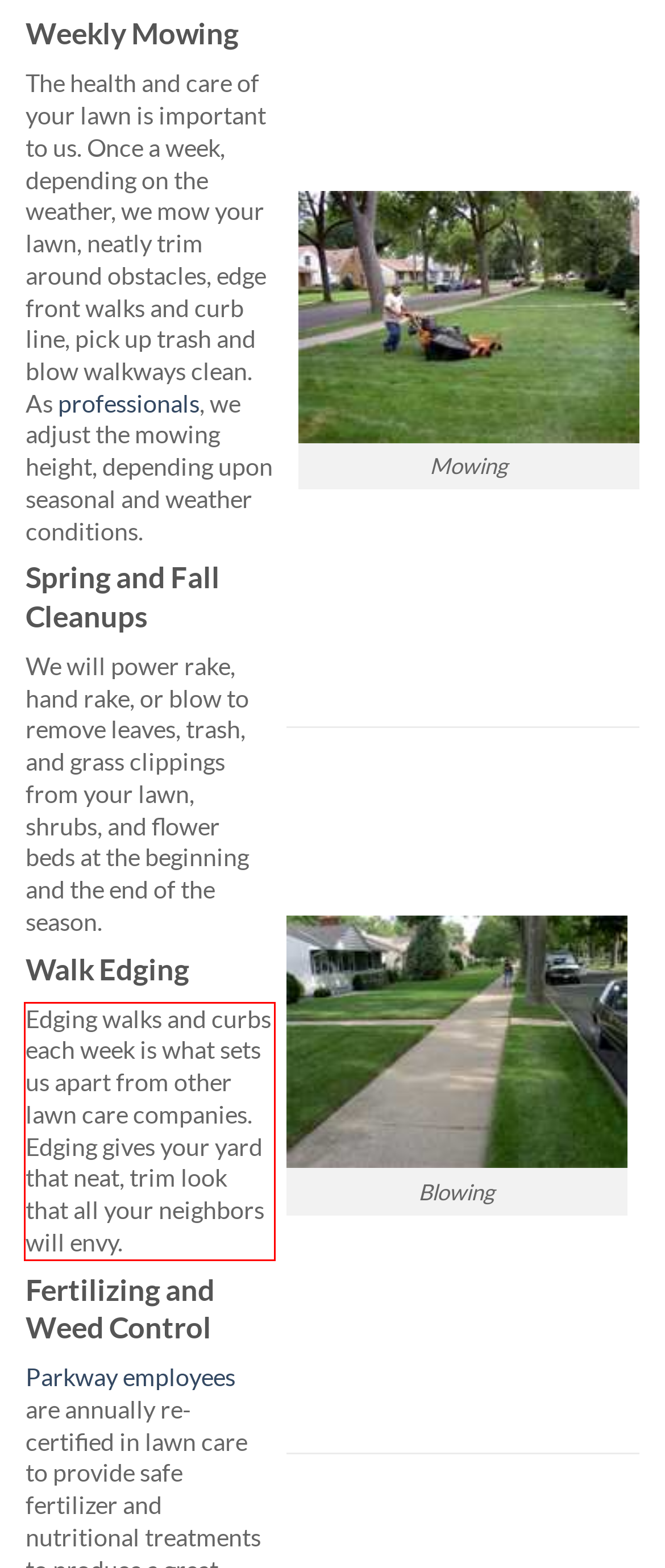Please examine the webpage screenshot and extract the text within the red bounding box using OCR.

Edging walks and curbs each week is what sets us apart from other lawn care companies. Edging gives your yard that neat, trim look that all your neighbors will envy.